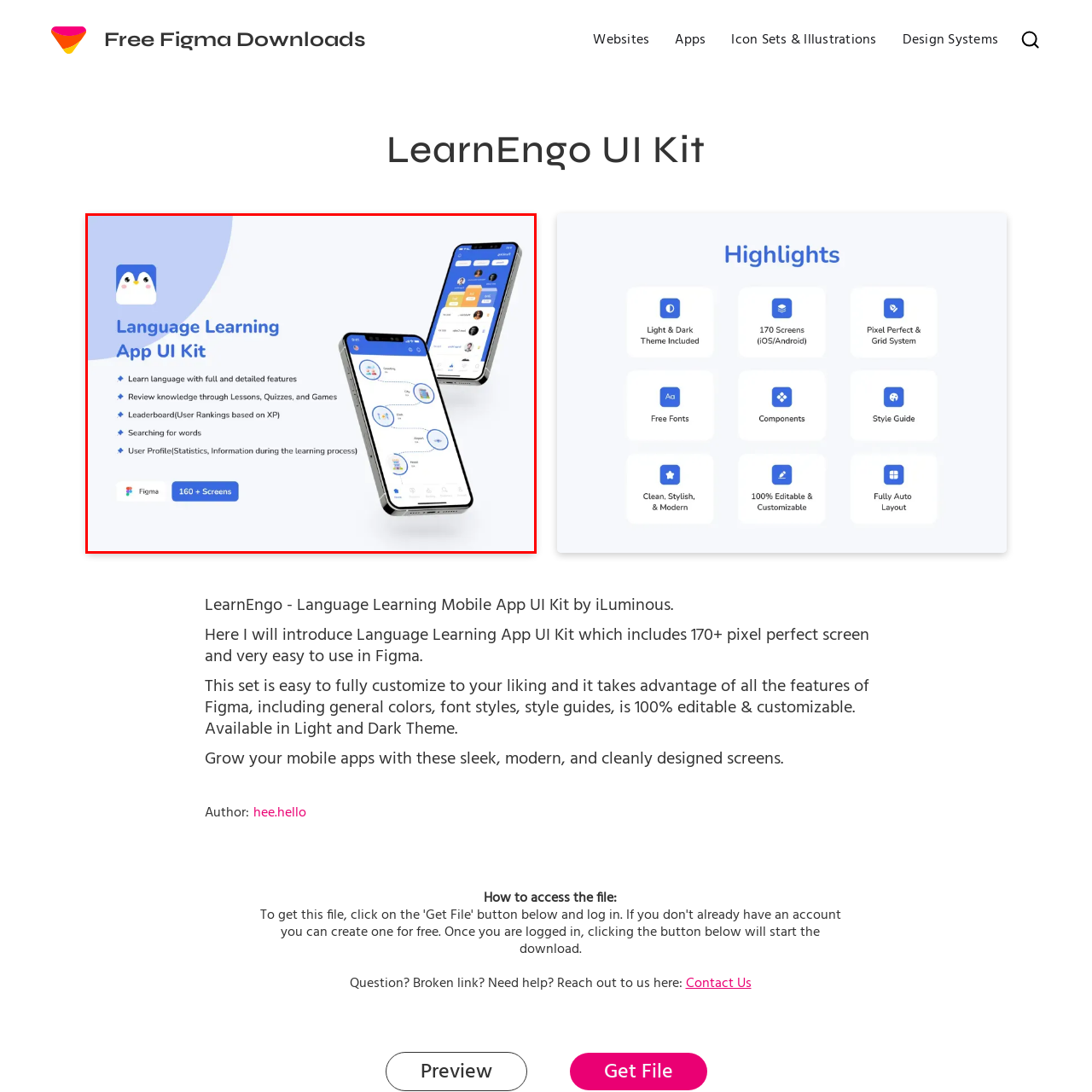Check the area bordered by the red box and provide a single word or phrase as the answer to the question: How many screens are included in the kit?

Over 160